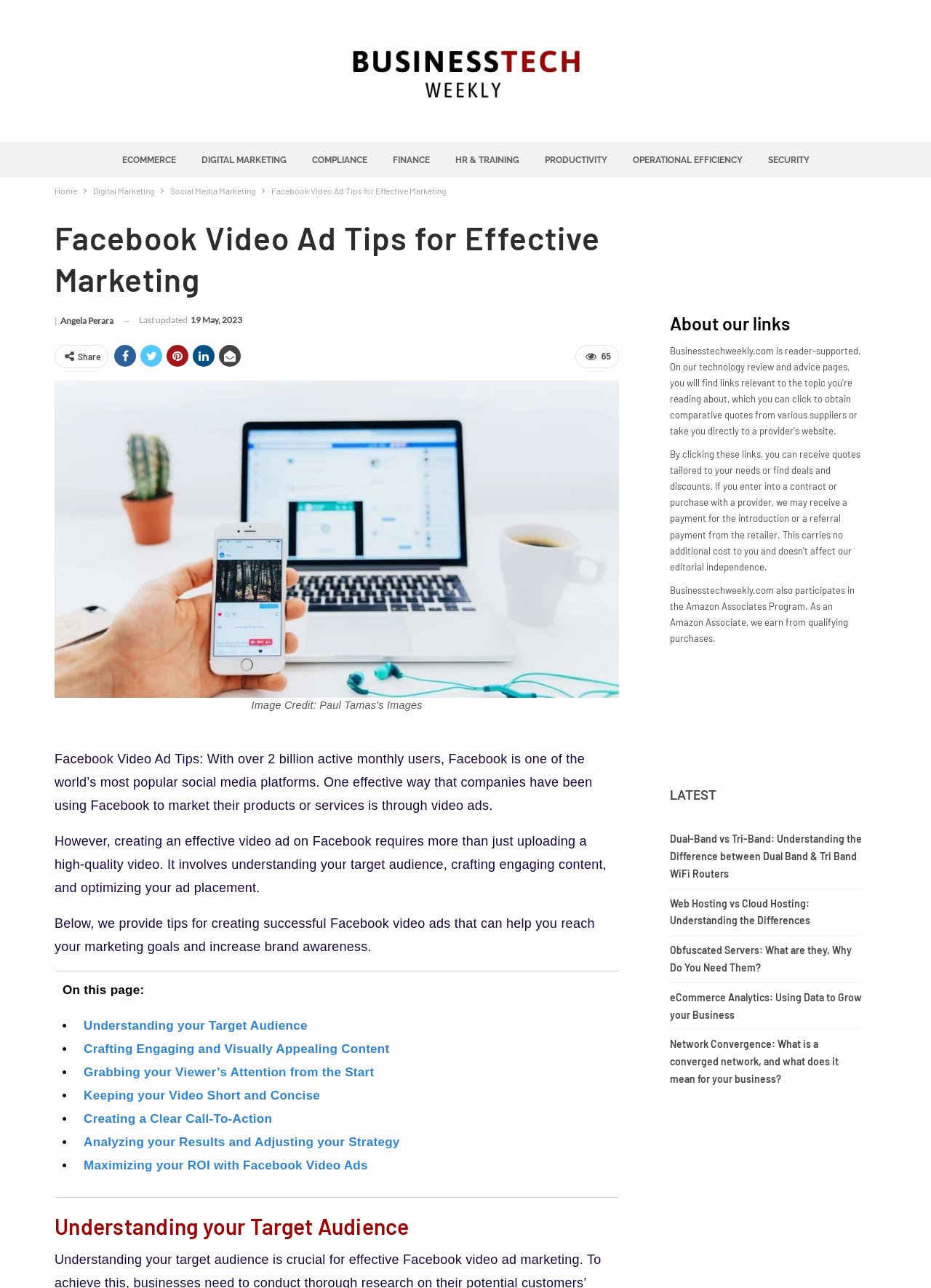Answer succinctly with a single word or phrase:
How many list markers are in the 'On this page' section?

6